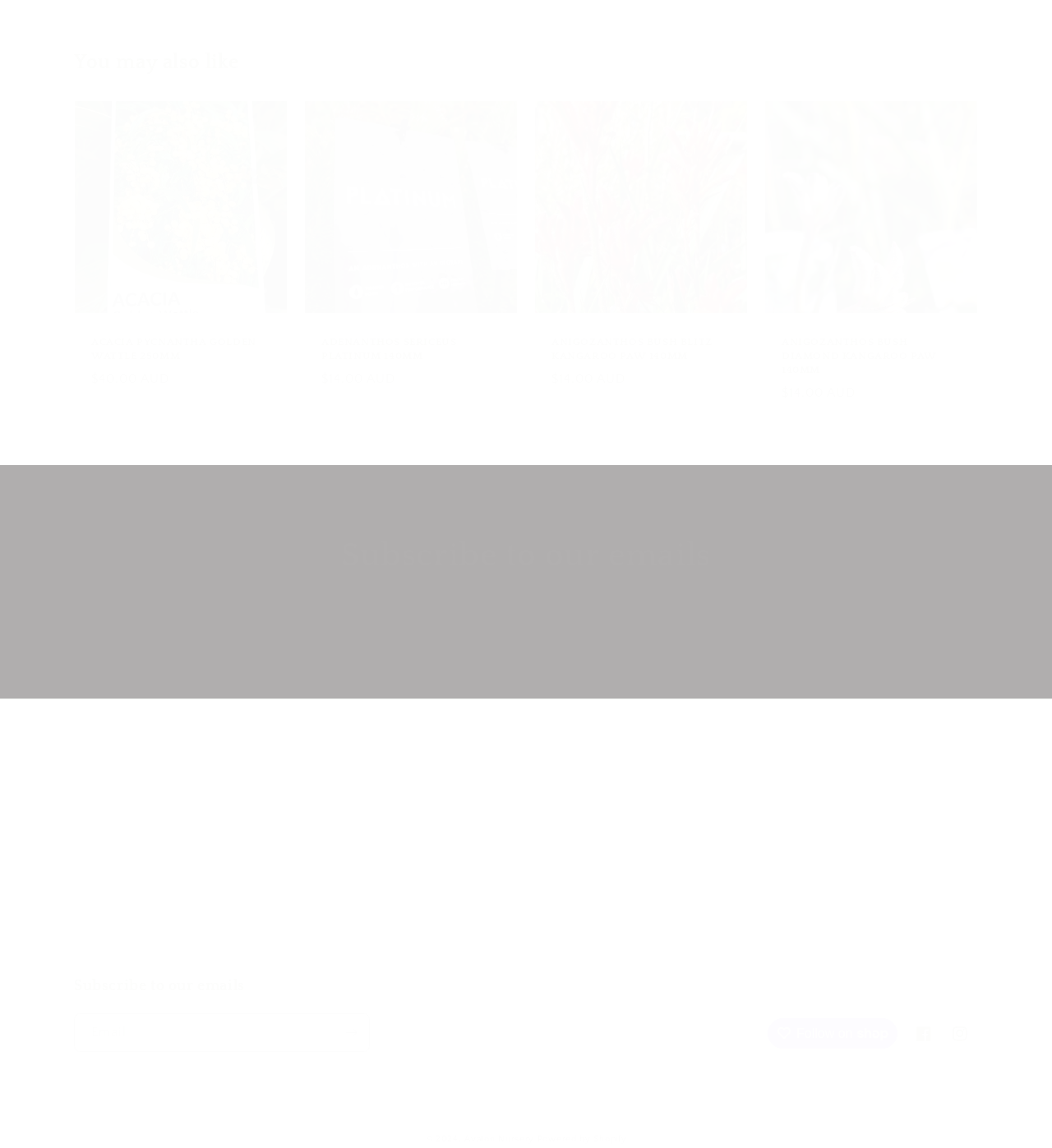Provide the bounding box coordinates of the area you need to click to execute the following instruction: "Click 'Home'".

None